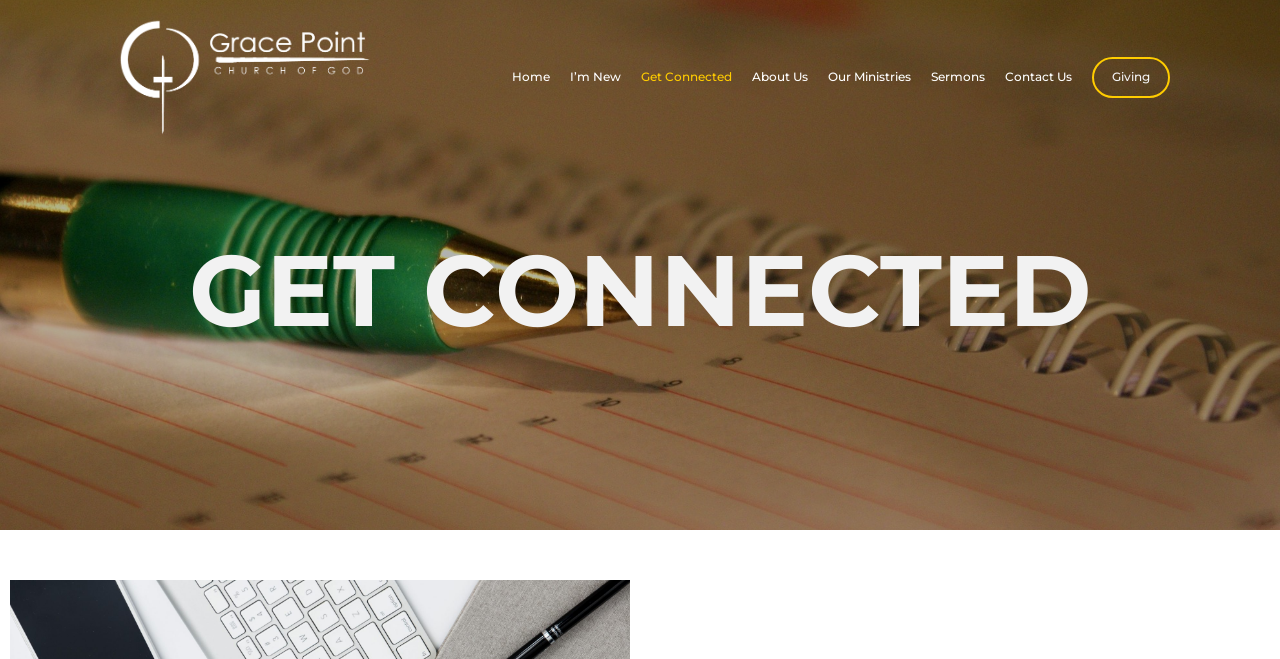Using a single word or phrase, answer the following question: 
What is the first menu item?

Home